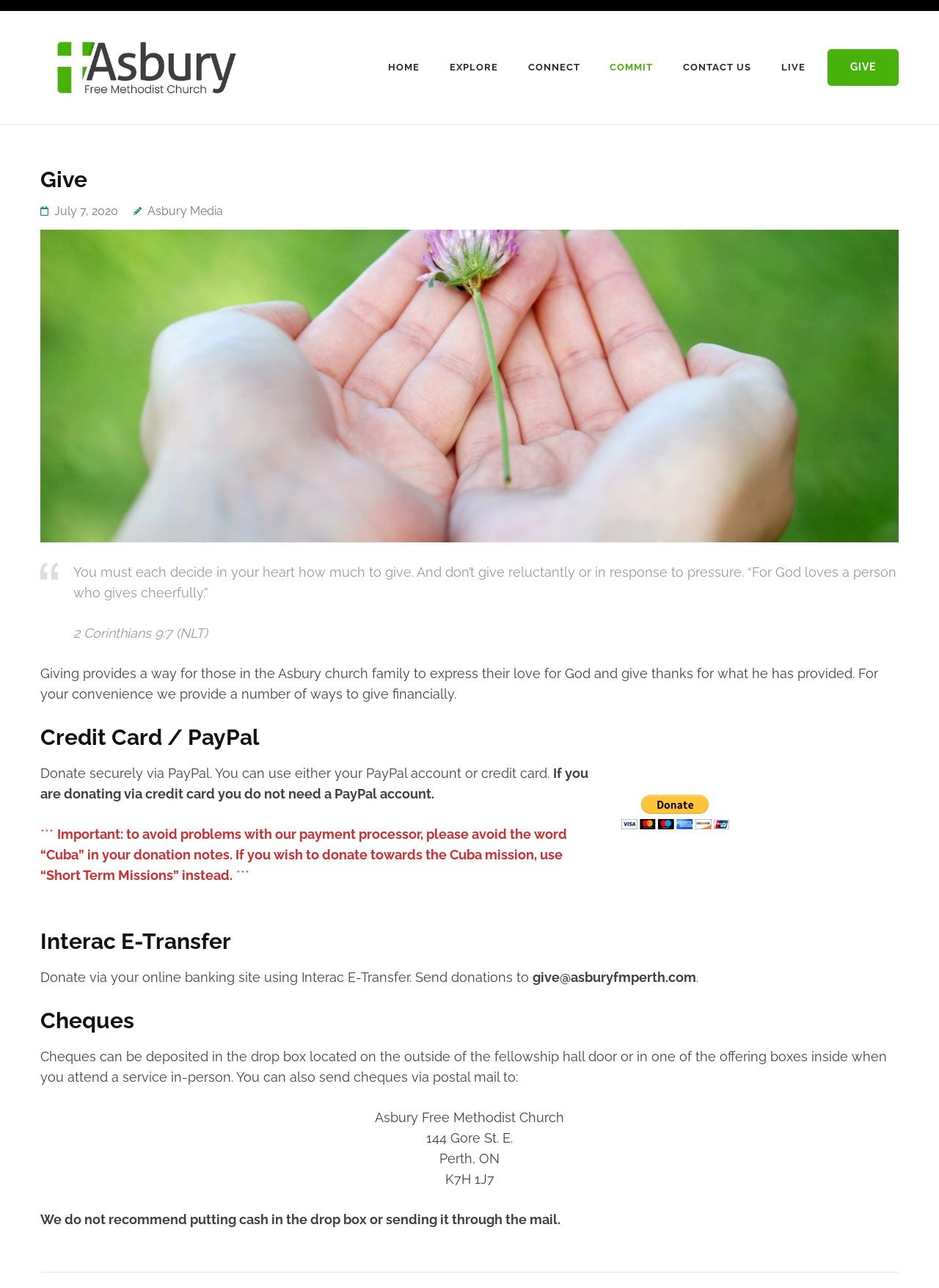Please locate the bounding box coordinates of the element that needs to be clicked to achieve the following instruction: "Click the 'Donate with PayPal' button". The coordinates should be four float numbers between 0 and 1, i.e., [left, top, right, bottom].

[0.662, 0.617, 0.777, 0.644]